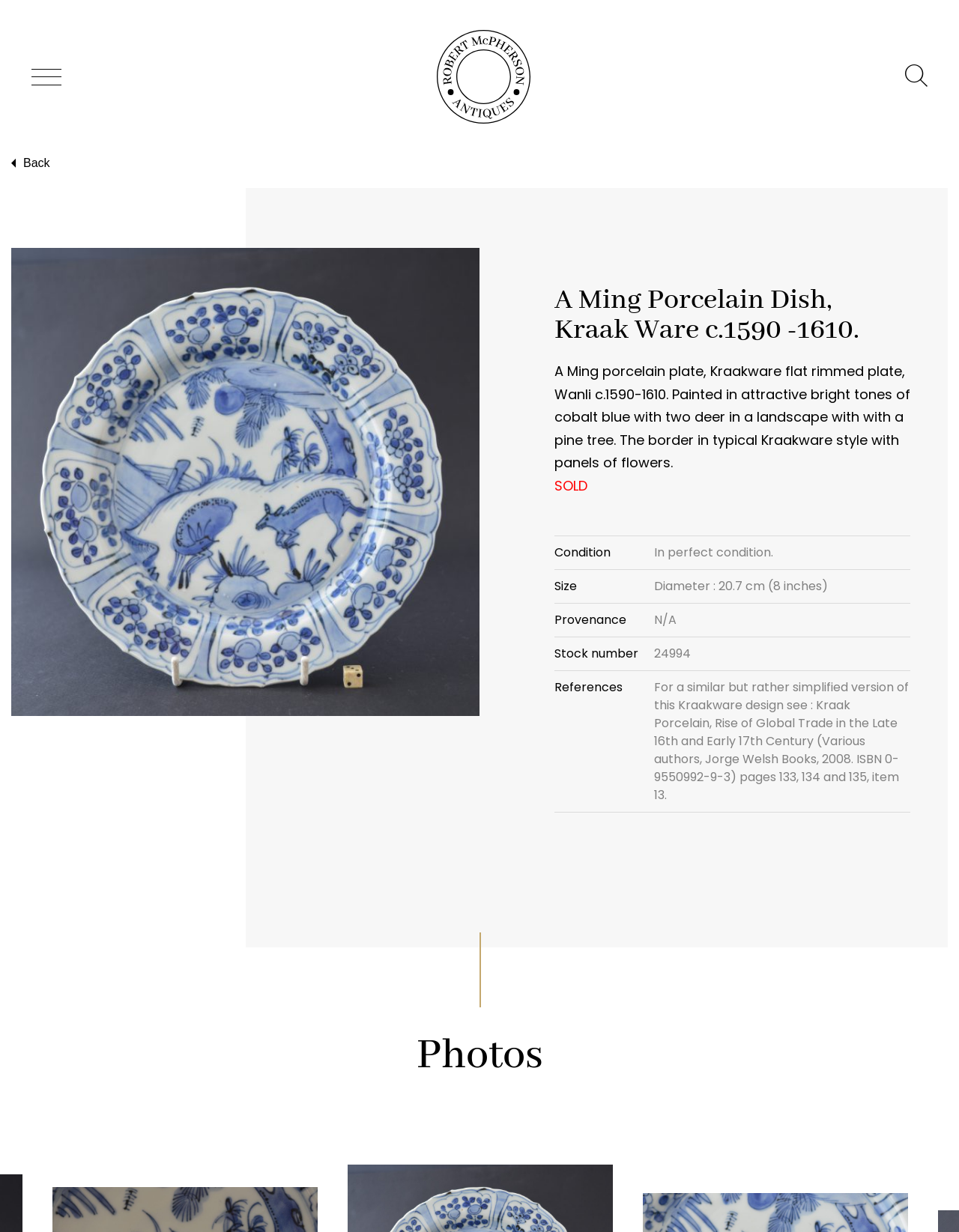Is the porcelain plate sold?
Make sure to answer the question with a detailed and comprehensive explanation.

I found the answer by looking at the product description section, where it says 'SOLD' in bold text.